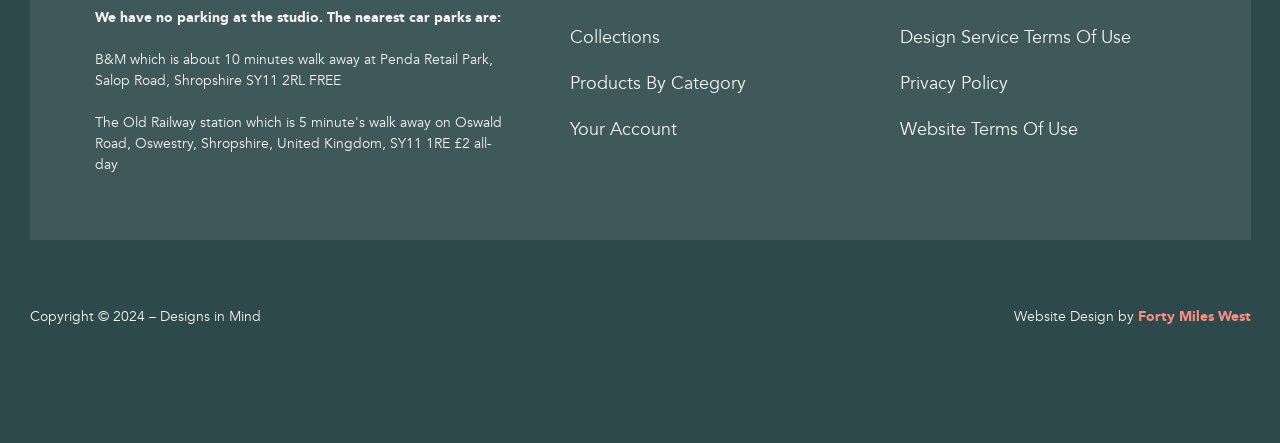Please give a short response to the question using one word or a phrase:
What is the nearest car park to the studio?

B&M